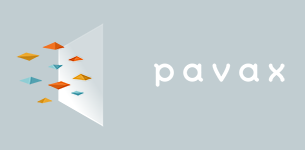Please analyze the image and provide a thorough answer to the question:
What does the white door or opening symbolize?

The stylized design of the logo features various colored shapes emerging from a white door or opening, which symbolizes new opportunities and breakthroughs in vaccine technology, reflecting the project's focus on innovation and advancement.